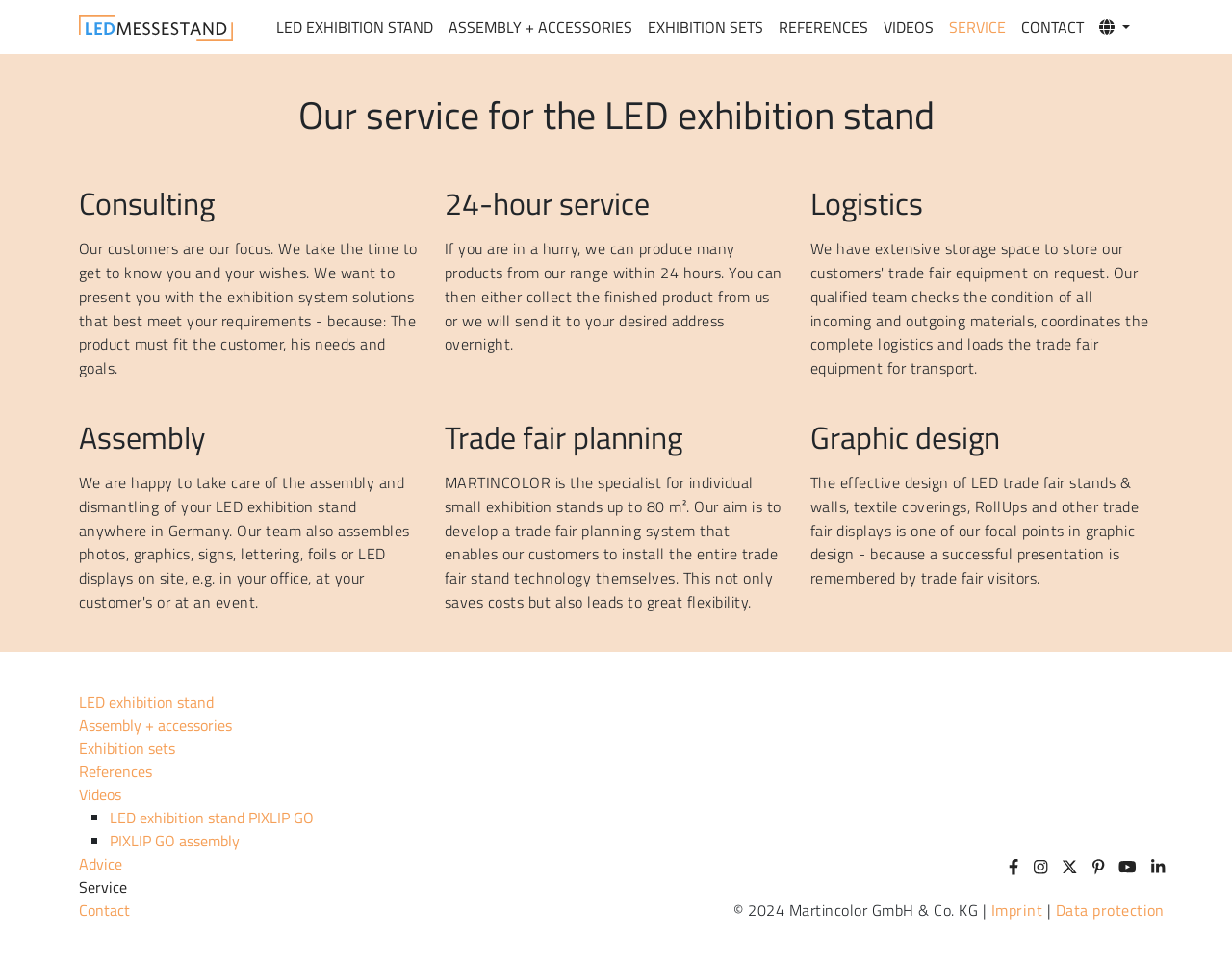Please extract the webpage's main title and generate its text content.

Our service for the LED exhibition stand